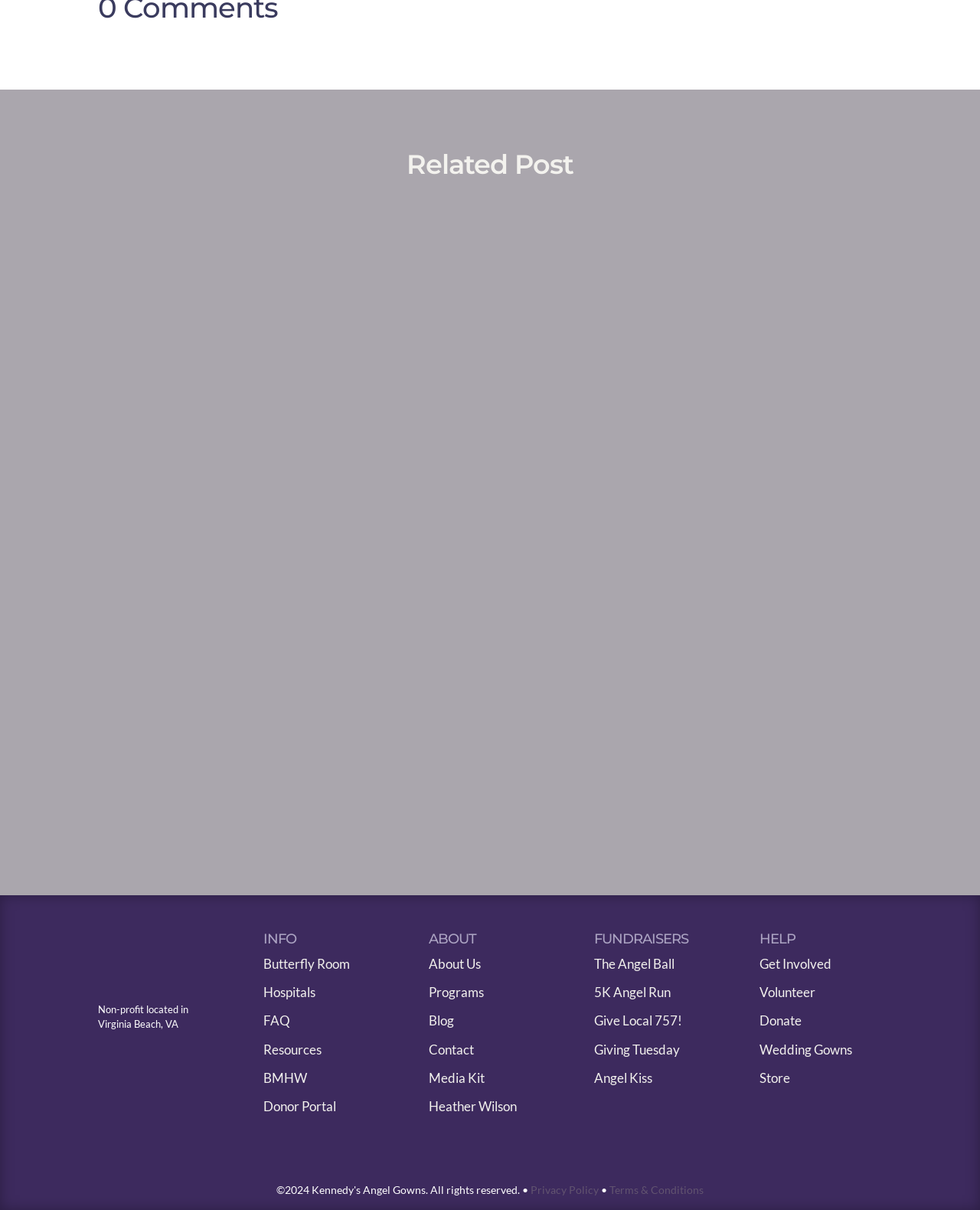Identify the bounding box coordinates of the element that should be clicked to fulfill this task: "Click on 'A Record-Breaking Hampton Roads Giving Day Raises $1.7 Million' article". The coordinates should be provided as four float numbers between 0 and 1, i.e., [left, top, right, bottom].

[0.099, 0.173, 0.901, 0.579]